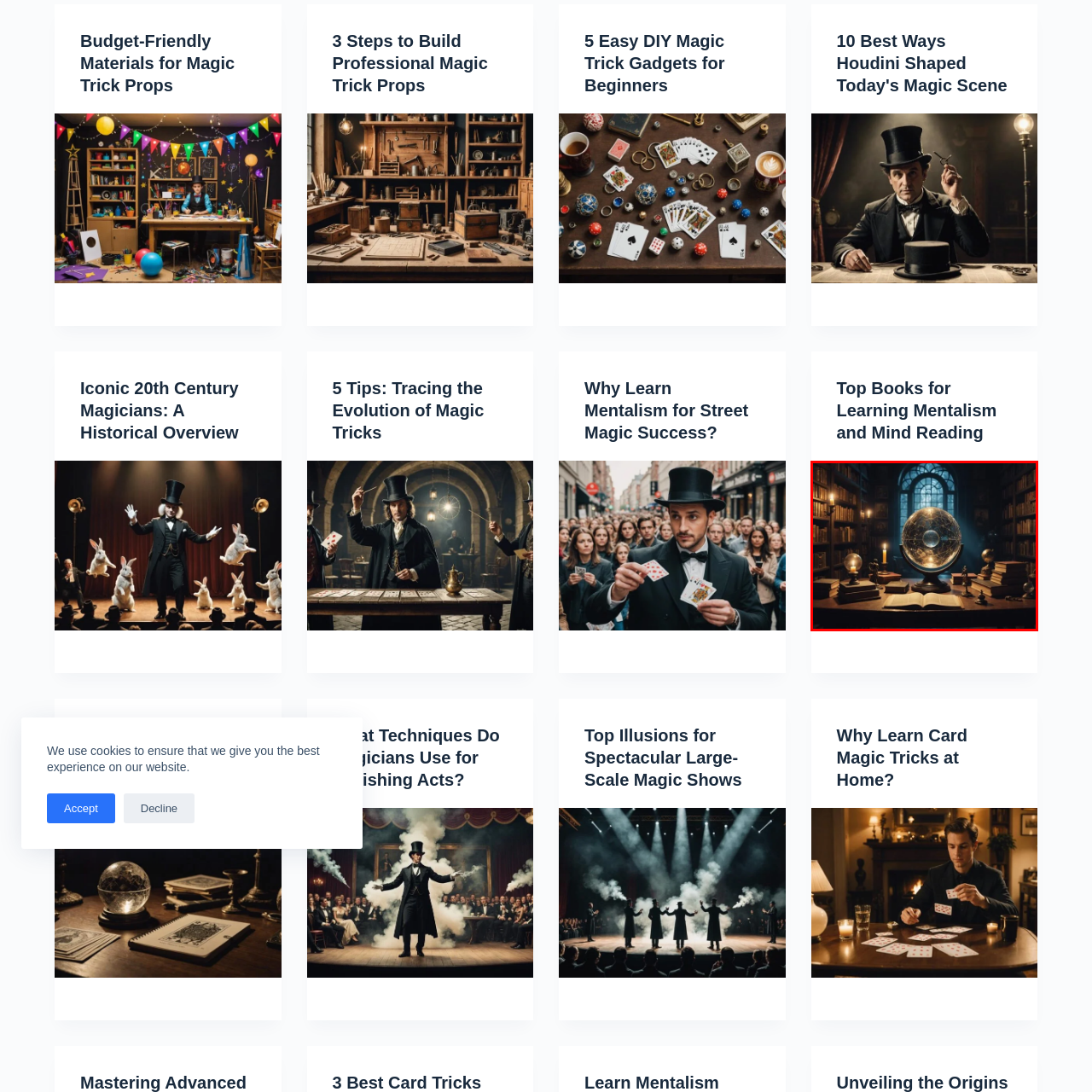Examine the picture highlighted with a red border, What color is the light filtering in from the large arched window? Please respond with a single word or phrase.

Blue